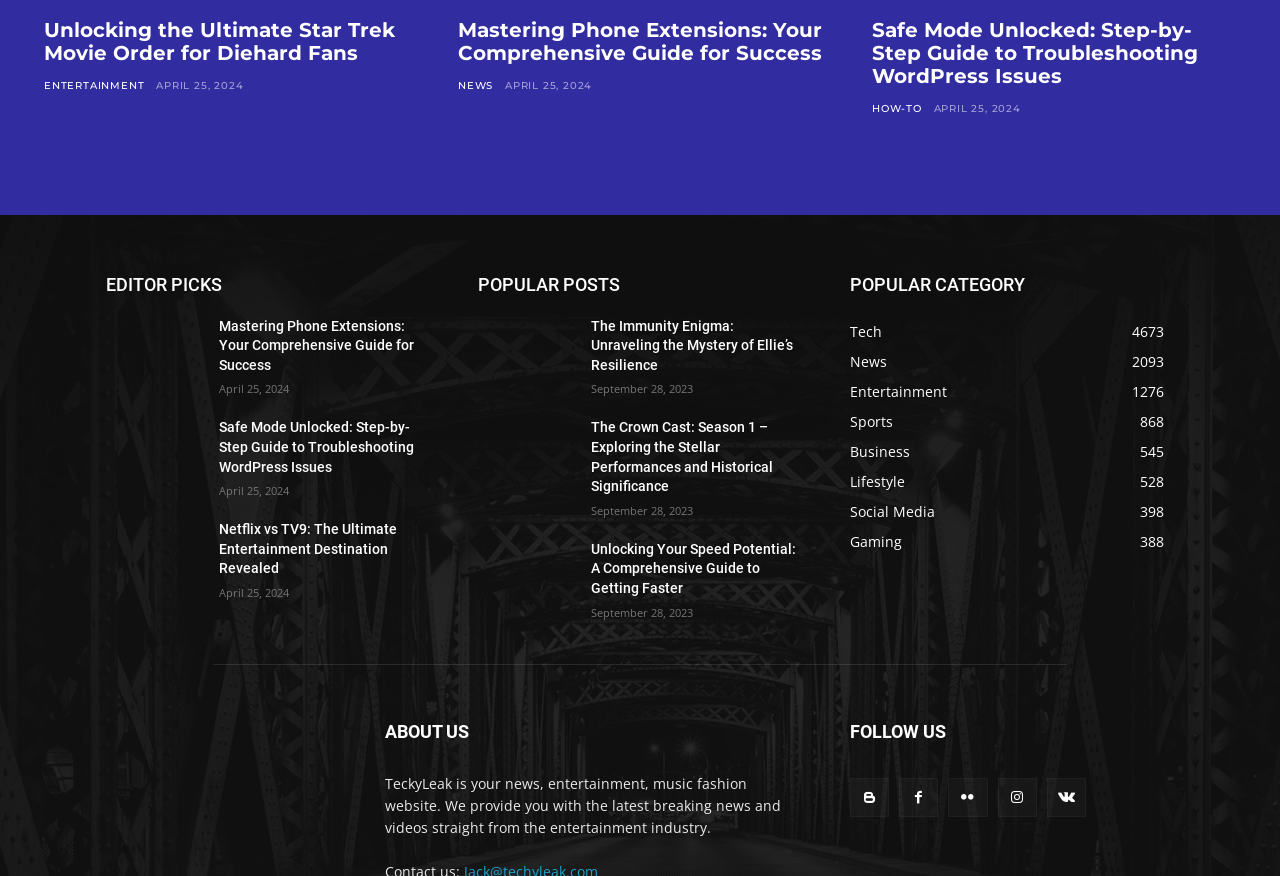Give a concise answer of one word or phrase to the question: 
How many popular posts are listed on the webpage?

3